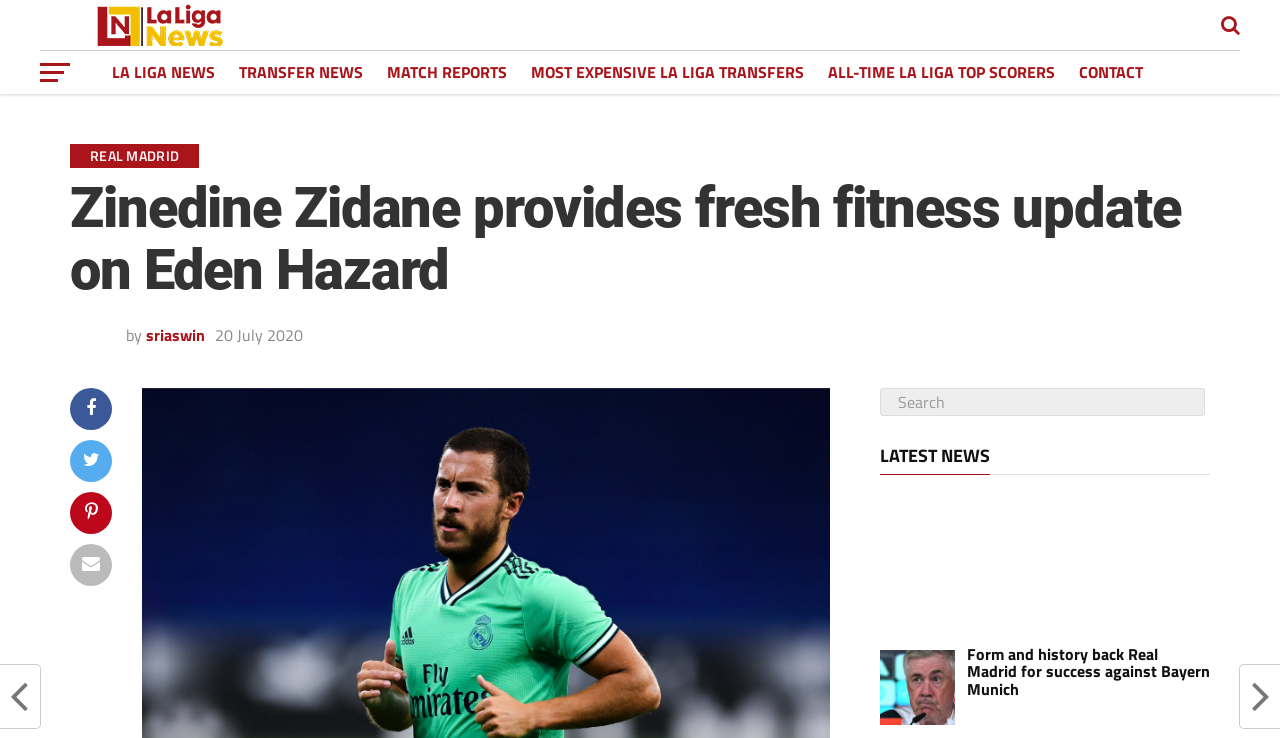Please extract and provide the main headline of the webpage.

Zinedine Zidane provides fresh fitness update on Eden Hazard